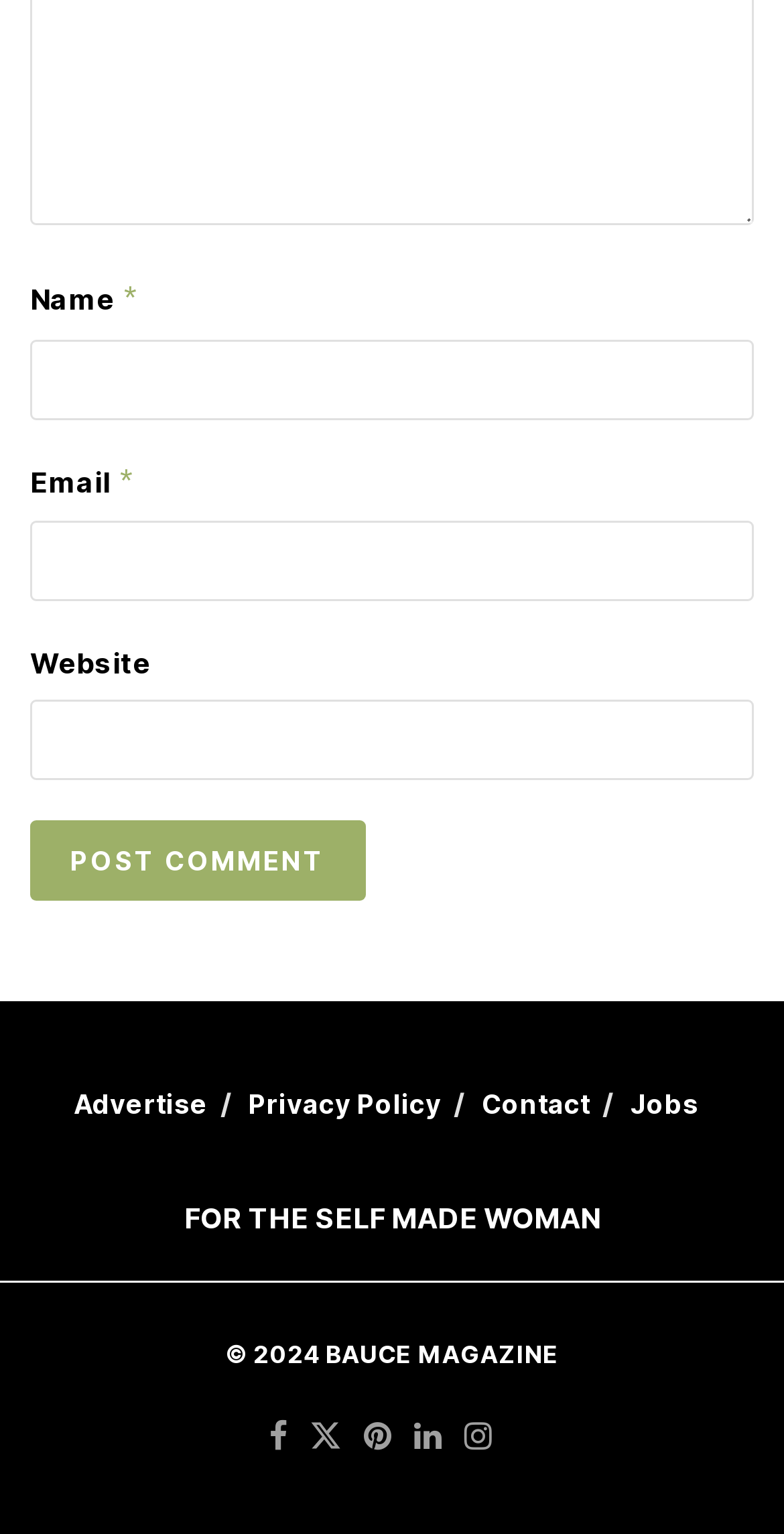What is the function of the 'Post Comment' button?
Please give a detailed and elaborate explanation in response to the question.

The 'Post Comment' button is a clickable element with the text 'POST COMMENT' inside it, suggesting that it is used to submit a comment or post after filling in the required fields.